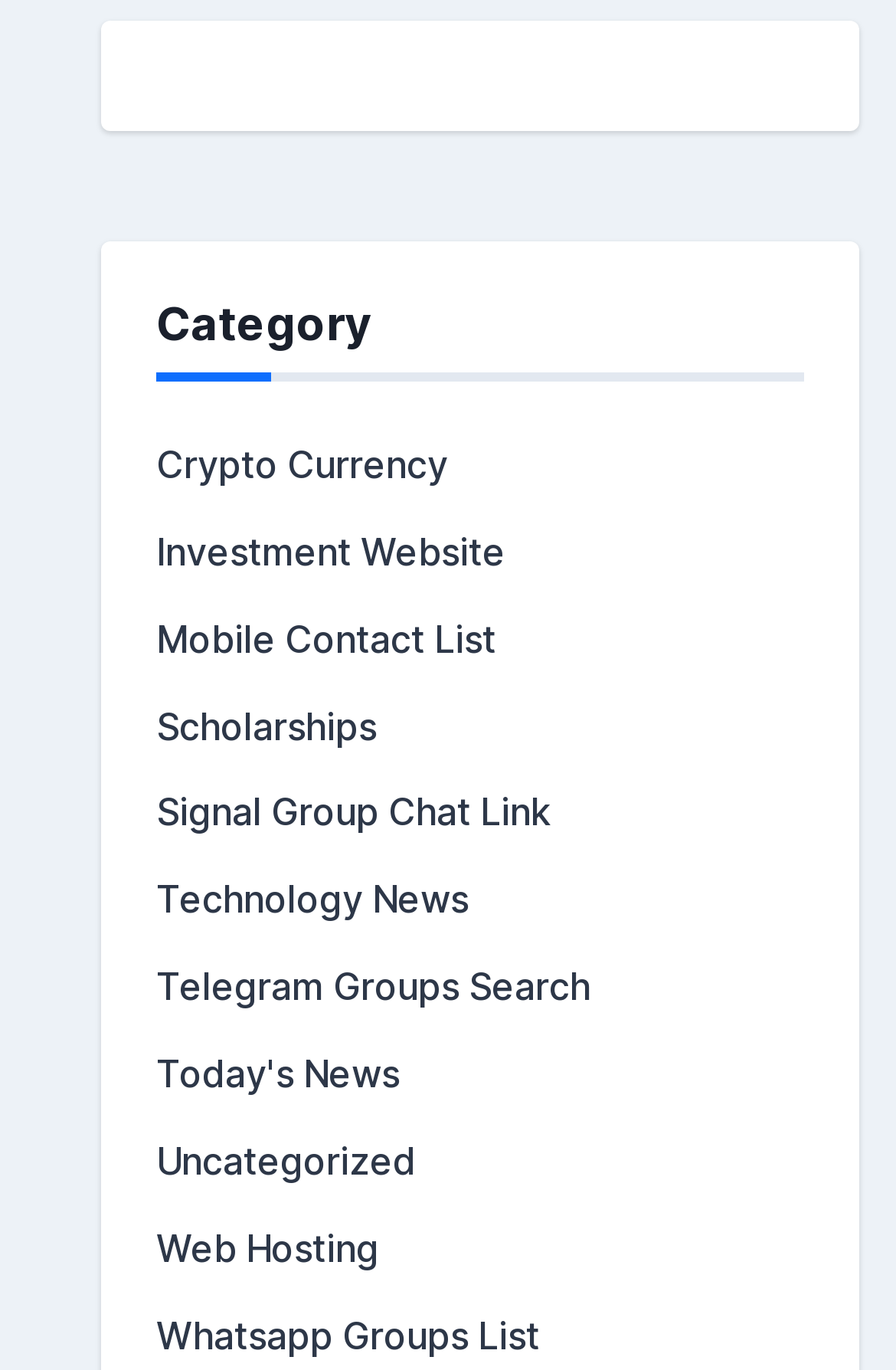Provide the bounding box coordinates of the HTML element this sentence describes: "Signal Group Chat Link".

[0.174, 0.576, 0.615, 0.61]